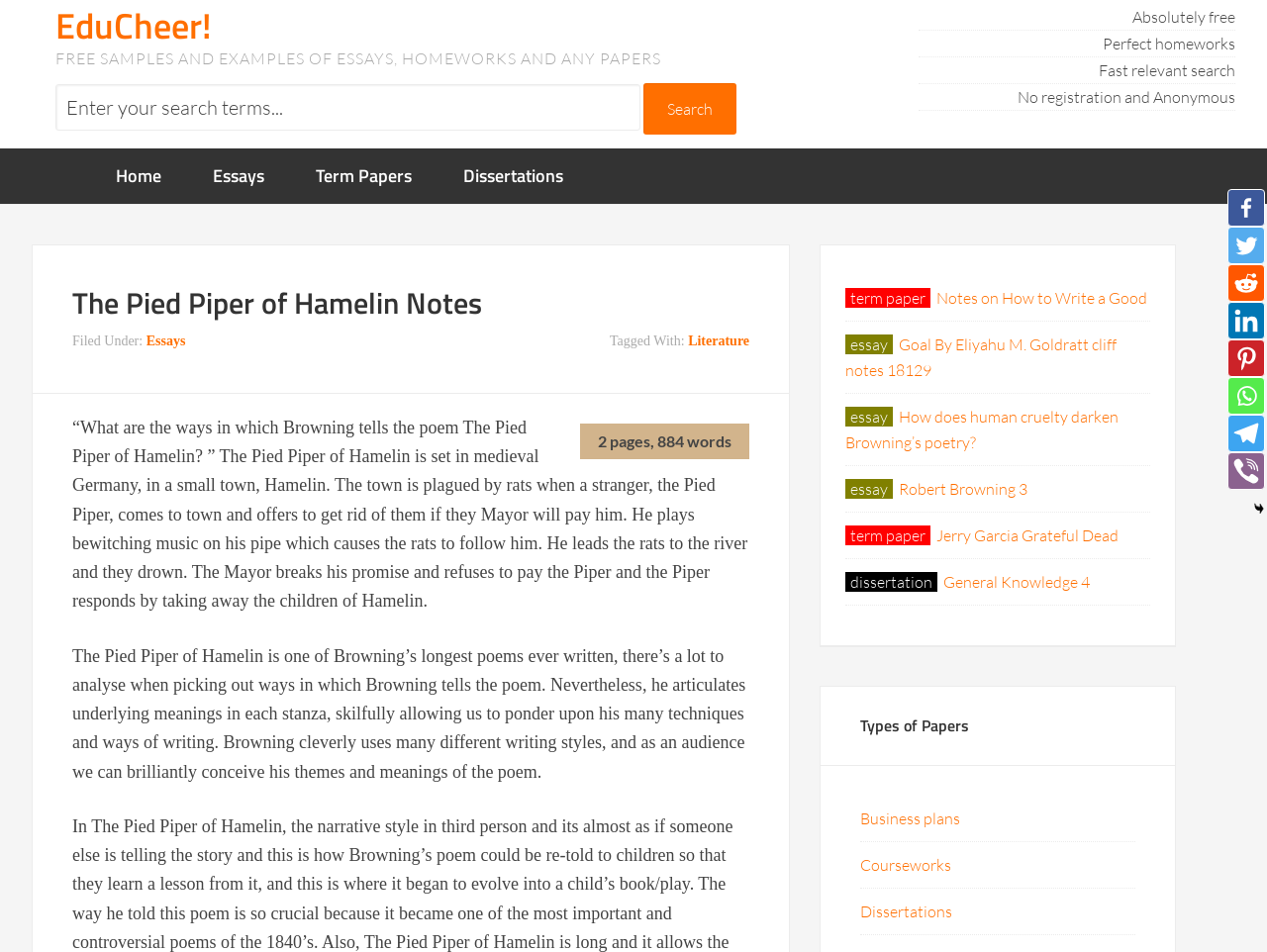How many social media links are there at the bottom of the webpage?
Answer the question with just one word or phrase using the image.

8